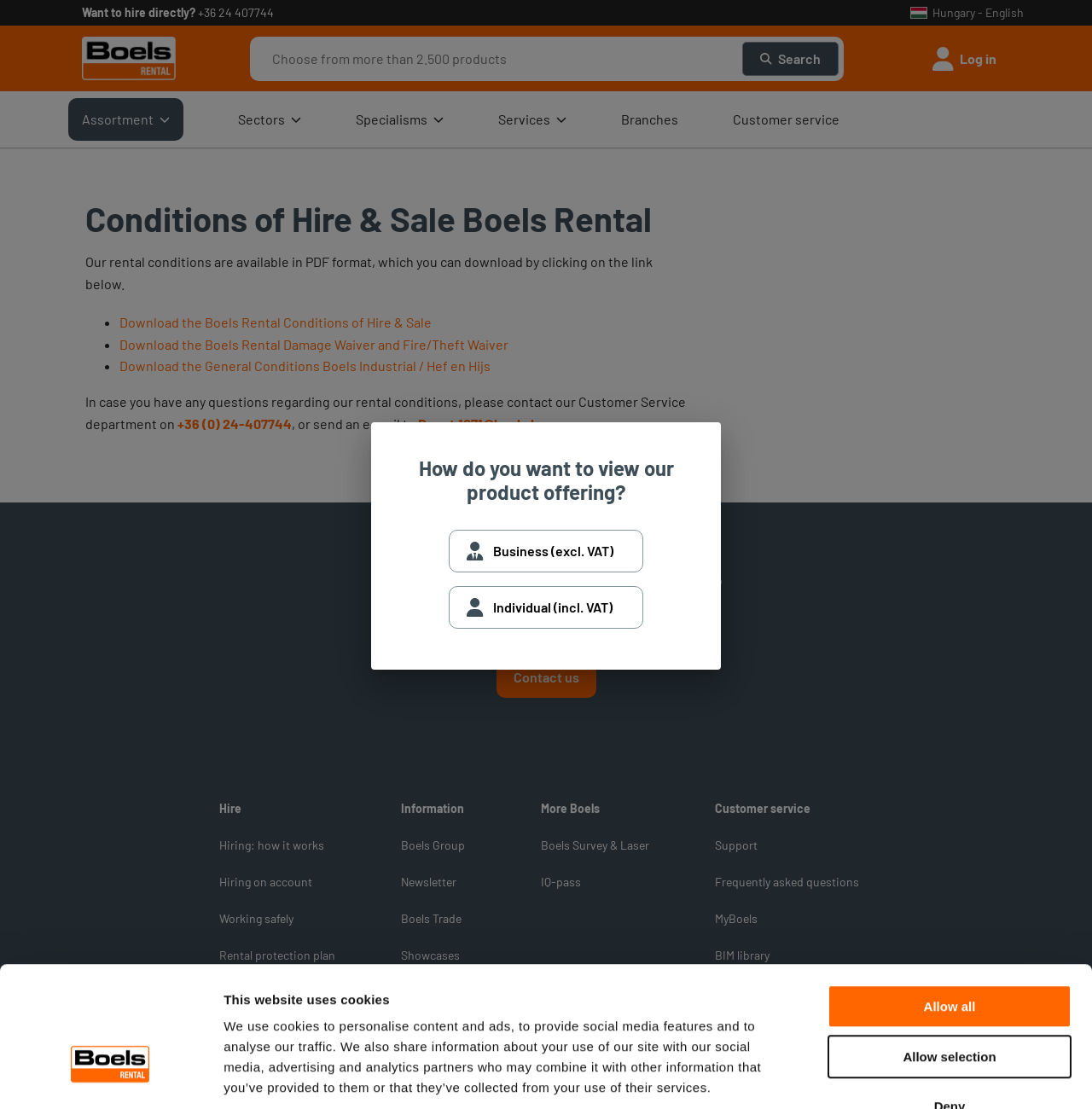Identify the bounding box coordinates for the element you need to click to achieve the following task: "Click the 'Allow selection' button". The coordinates must be four float values ranging from 0 to 1, formatted as [left, top, right, bottom].

[0.758, 0.822, 0.981, 0.861]